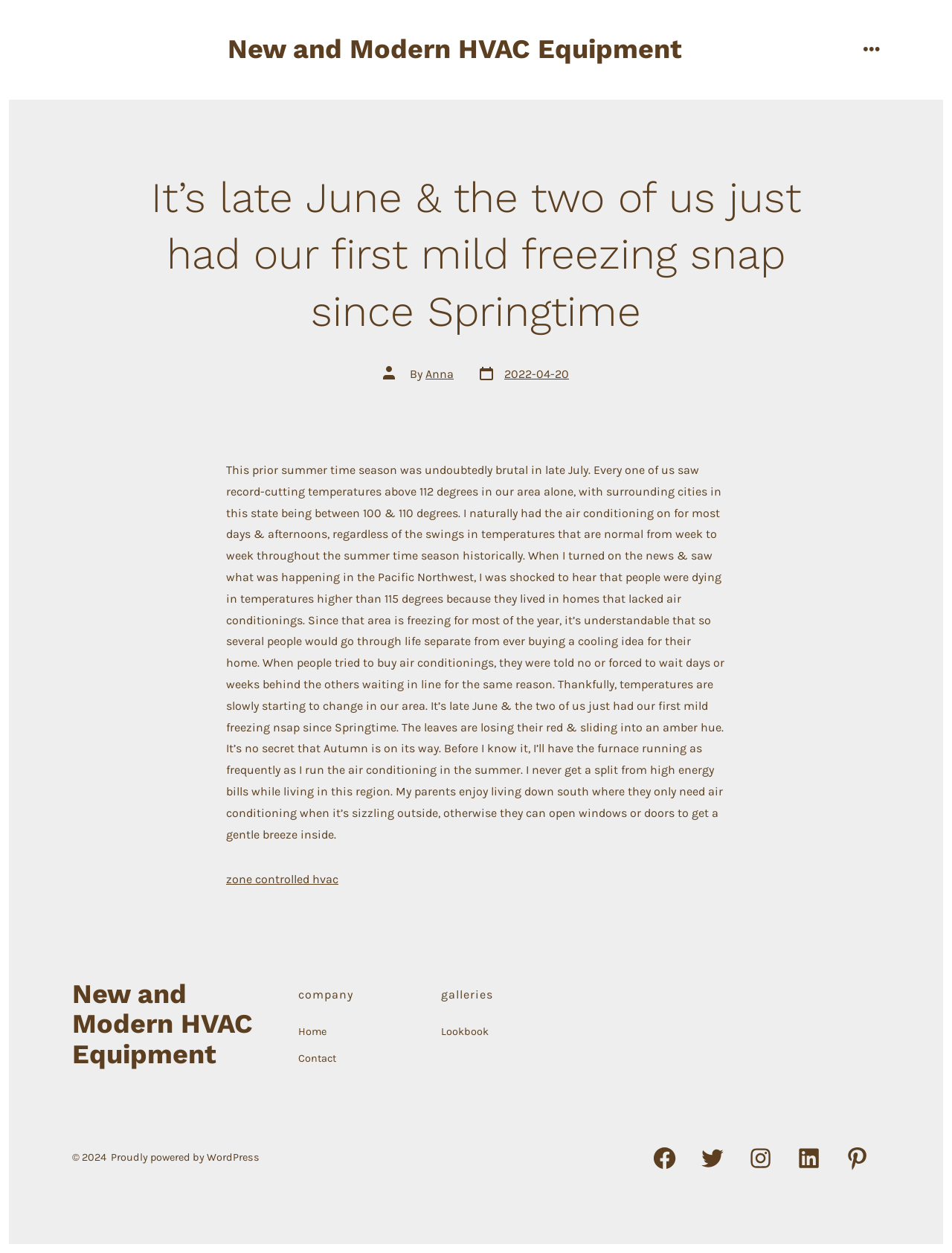Locate the primary headline on the webpage and provide its text.

It’s late June & the two of us just had our first mild freezing snap since Springtime